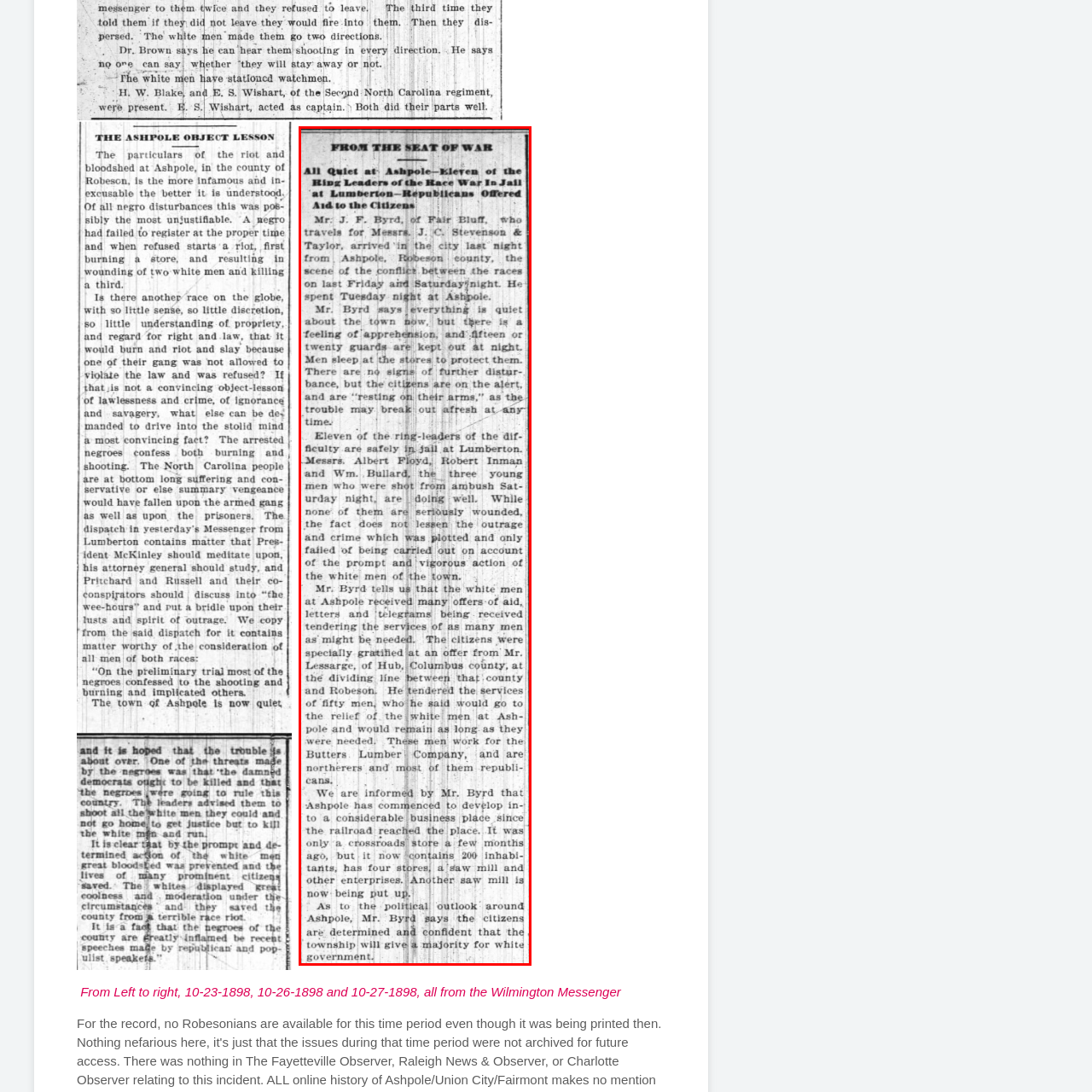Describe in detail the contents of the image highlighted within the red box.

The image features a newspaper clipping titled "From the Seat of War," detailing events in Ashpole, Robeson County, during a period of racial tension. It discusses the arrival of Mr. J.F. Byrd and his observations of the community's atmosphere, highlighting concerns about safety and the presence of armed guards. The clipping also notes the status of eleven key figures involved in local disturbances, indicating they are currently in jail, and outlines the citizens' efforts to restore order and develop community resources, such as a sawmill. The article emphasizes the cooperation of various groups and the hope for stability in a tense environment. The text reflects the historical context of the late 19th century, specifically the social dynamics and challenges faced by the residents of Ashpole.